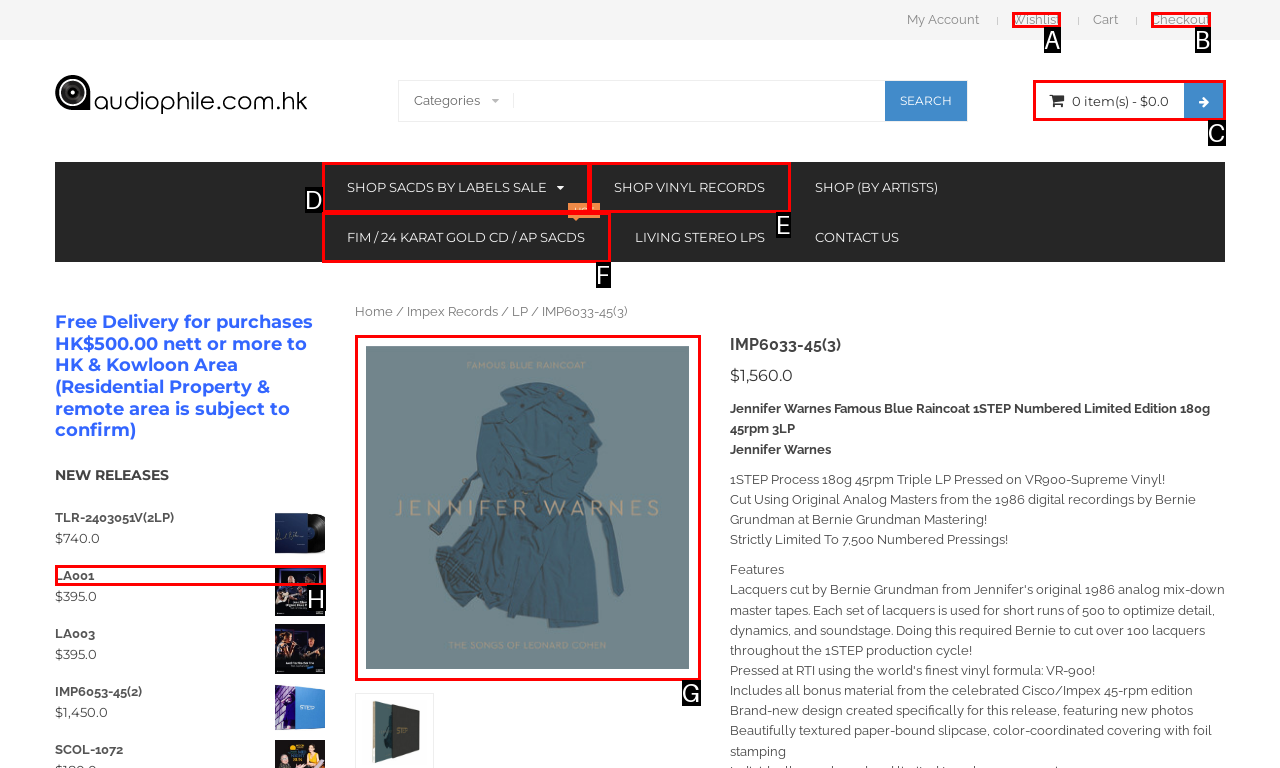Select the letter from the given choices that aligns best with the description: 0 item(s) - $0.0. Reply with the specific letter only.

C